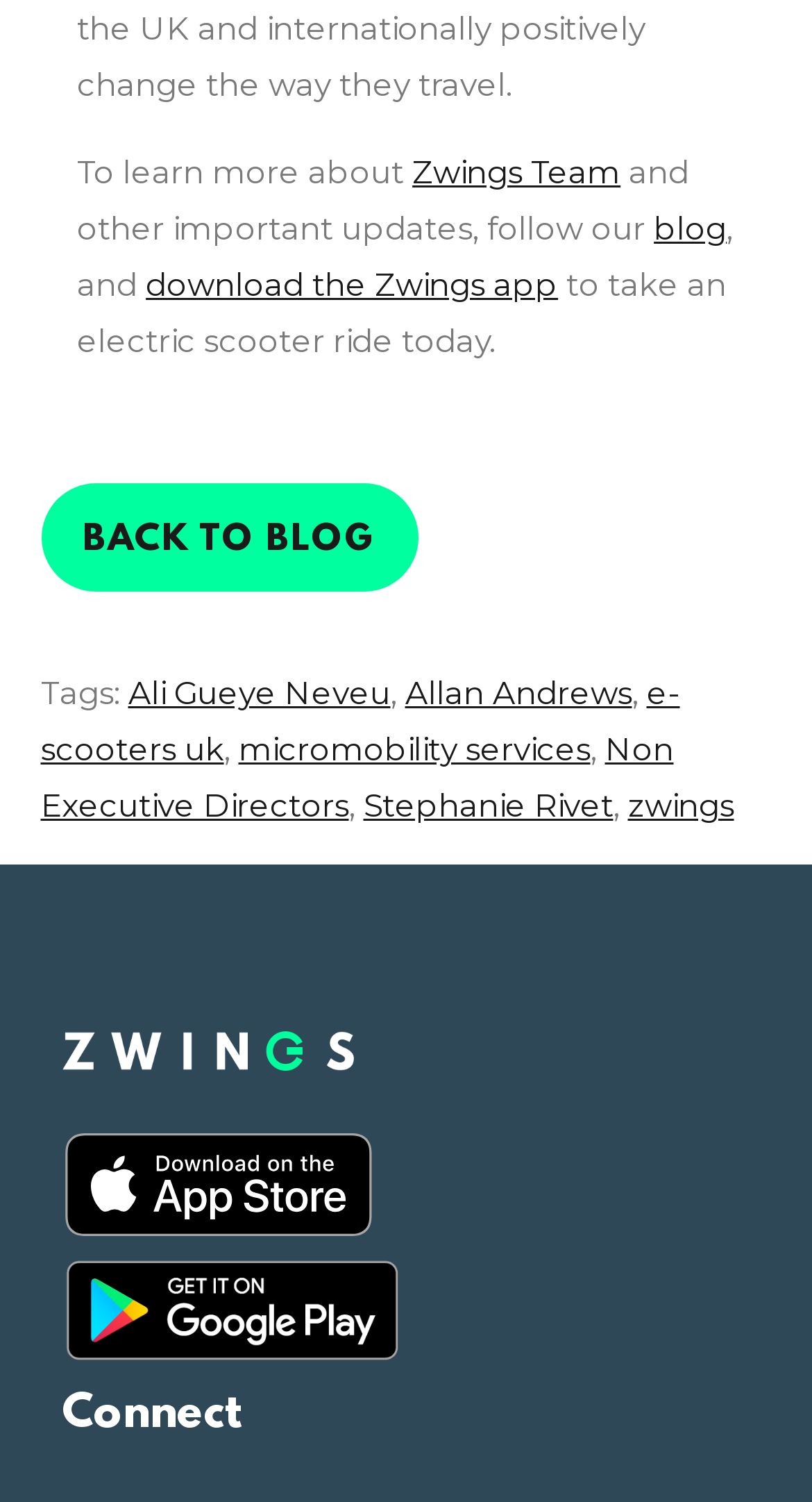Identify the bounding box coordinates for the UI element described as: "blog". The coordinates should be provided as four floats between 0 and 1: [left, top, right, bottom].

[0.805, 0.139, 0.895, 0.165]